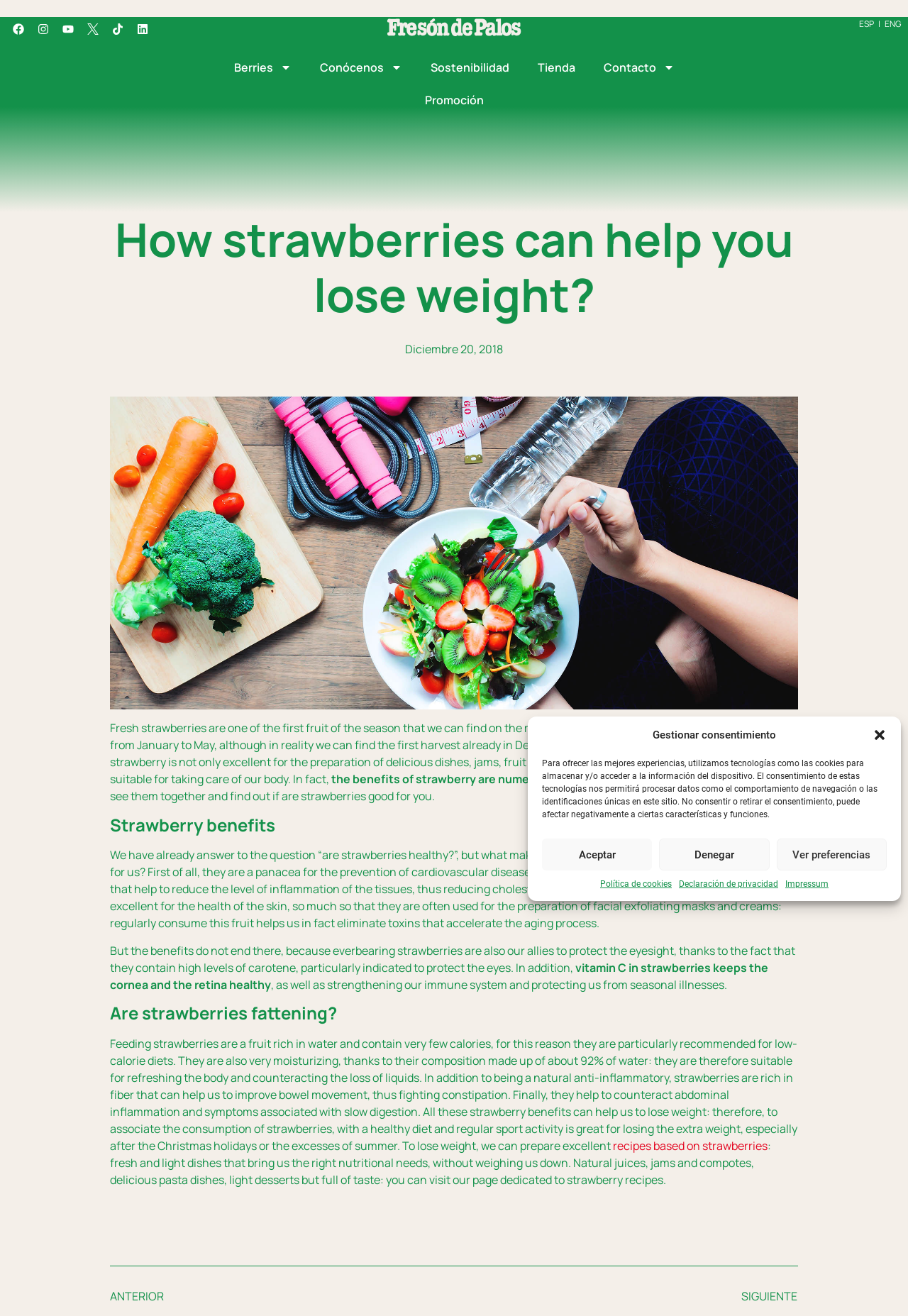Locate the bounding box coordinates of the element that should be clicked to fulfill the instruction: "Visit the page about berries".

[0.242, 0.039, 0.336, 0.064]